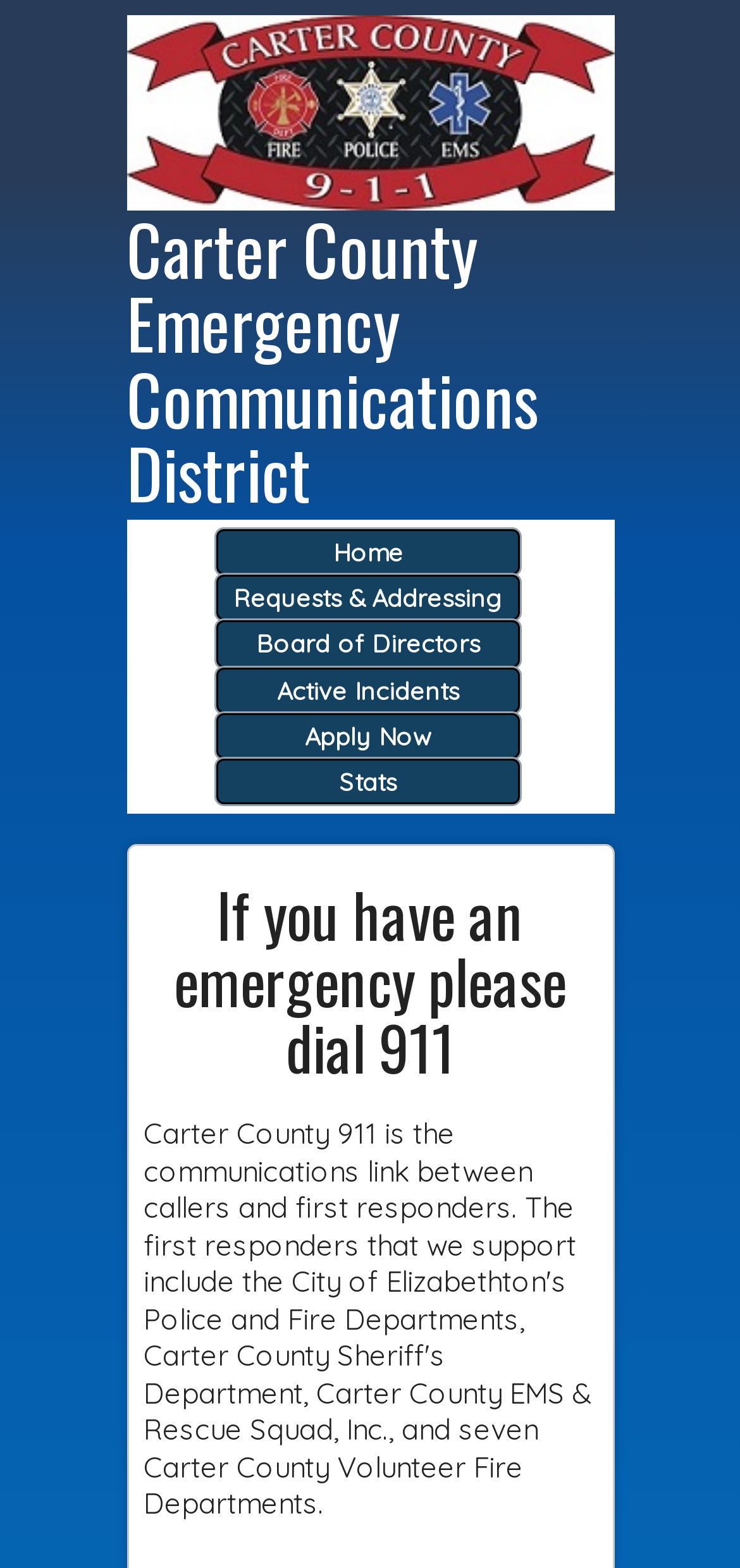What is the emergency contact number?
Look at the image and answer the question with a single word or phrase.

911